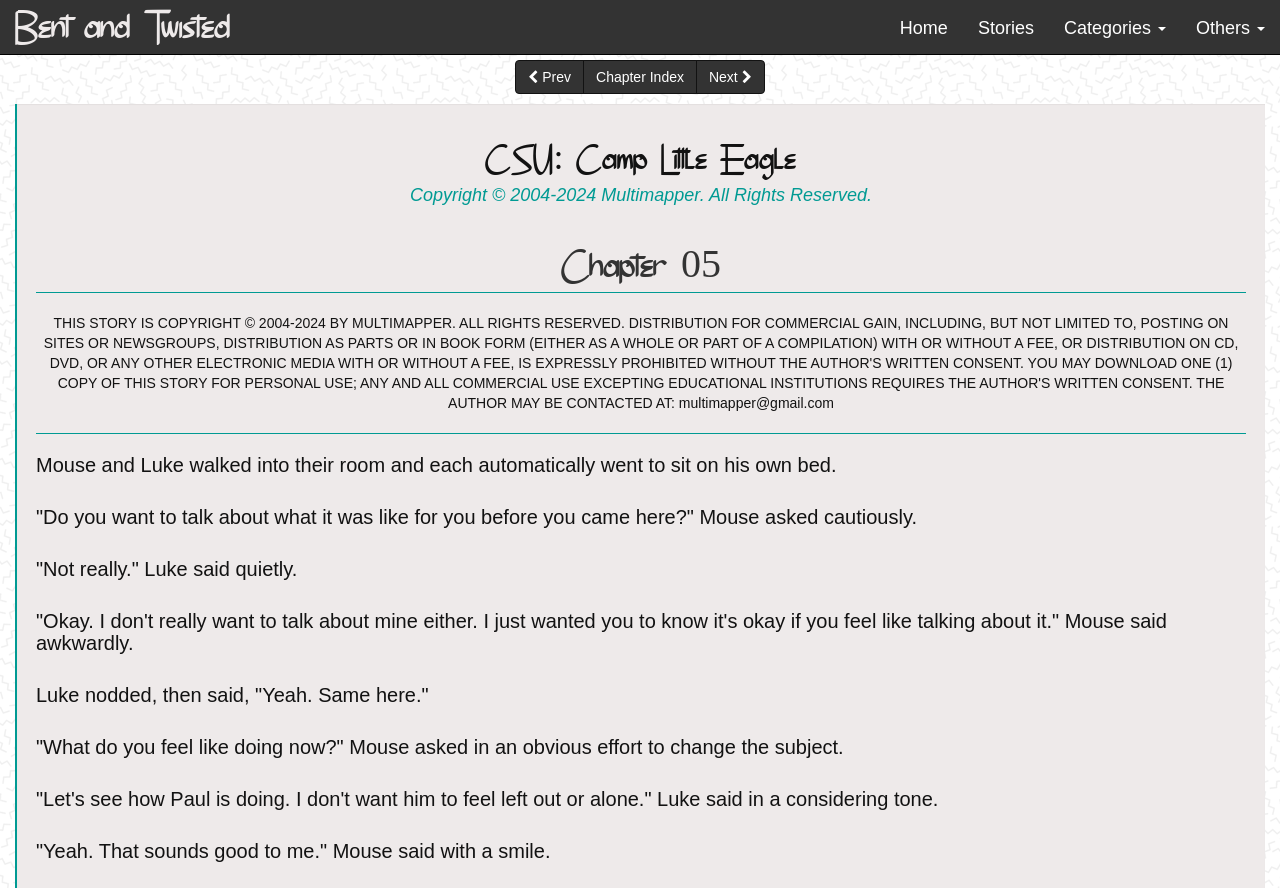What is the current chapter?
Observe the image and answer the question with a one-word or short phrase response.

Chapter 05